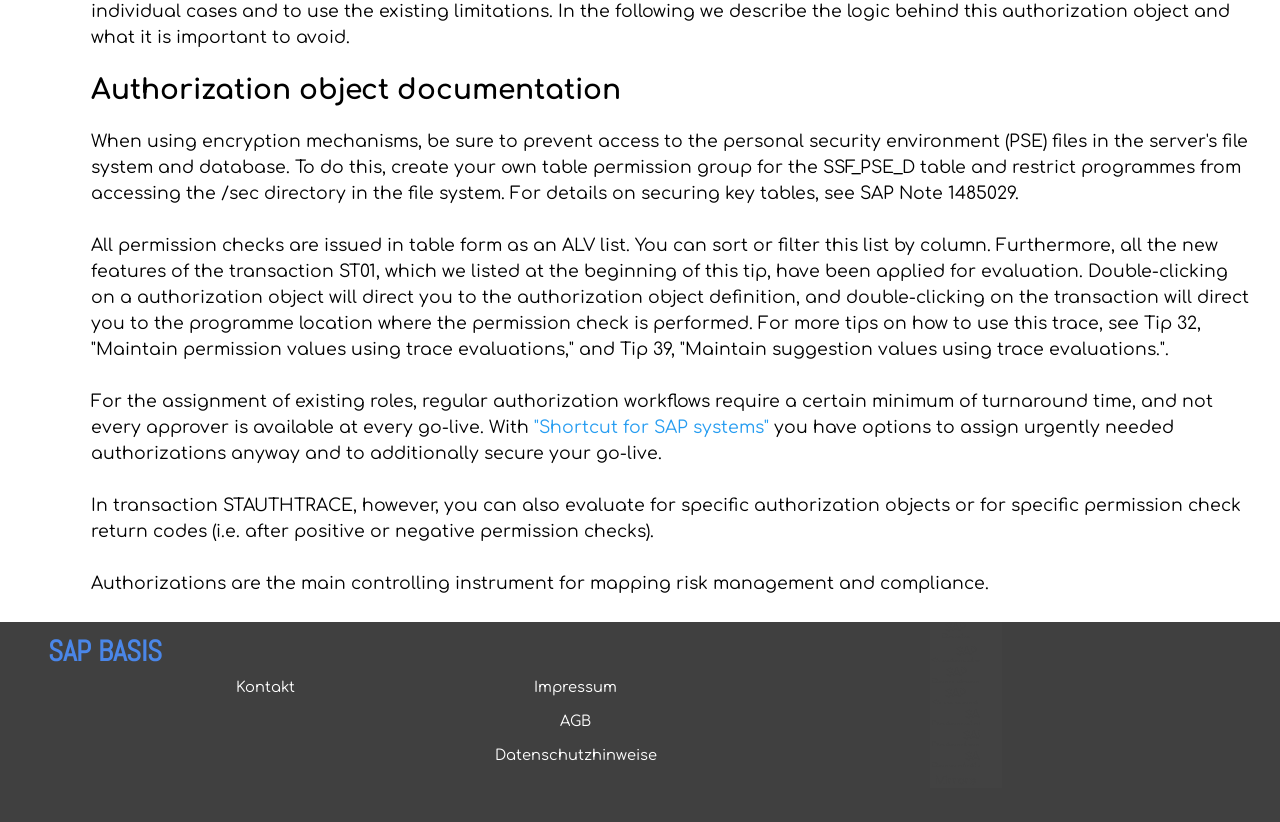Based on the element description "Impressum", predict the bounding box coordinates of the UI element.

[0.387, 0.818, 0.512, 0.854]